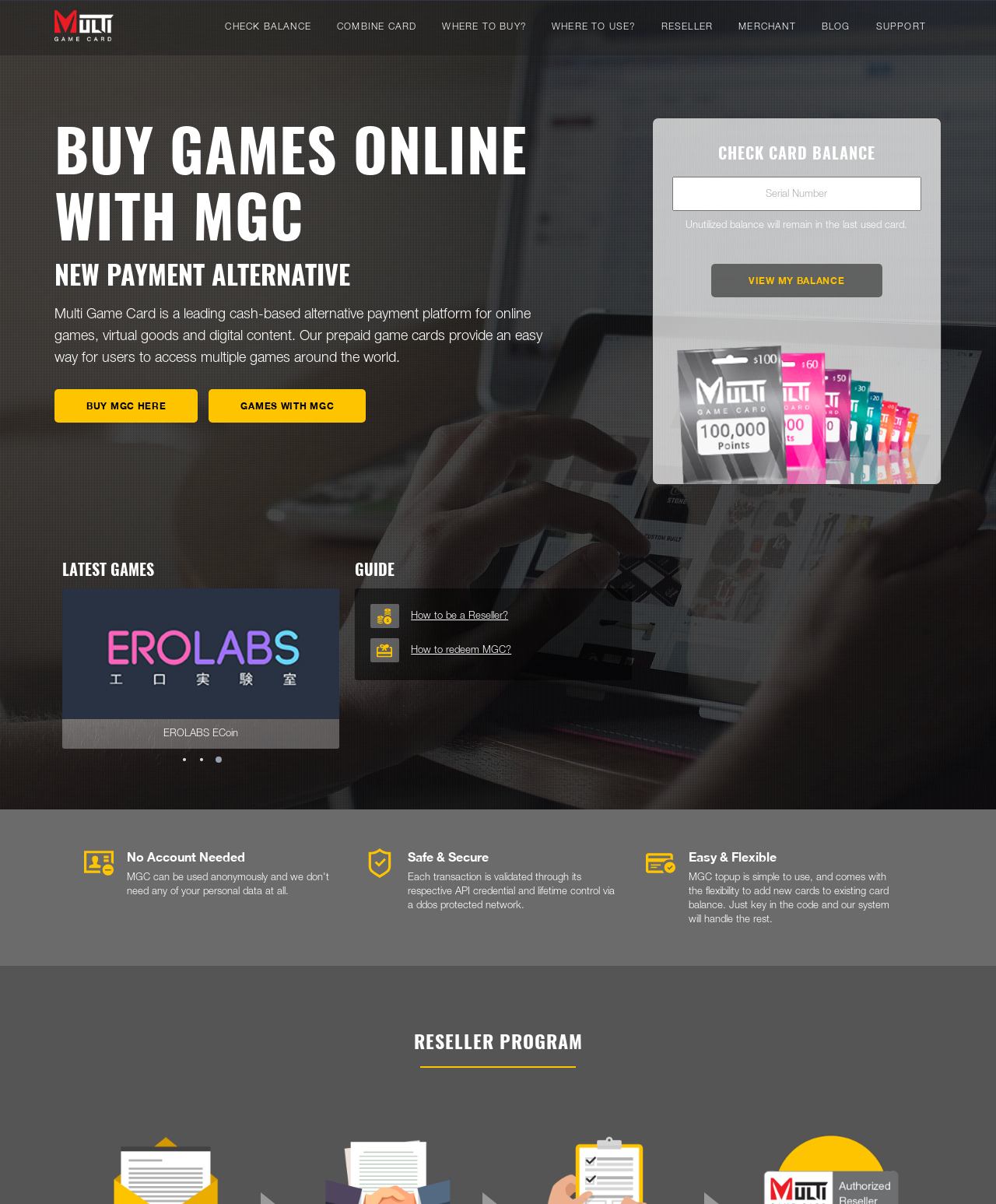Locate the bounding box coordinates of the region to be clicked to comply with the following instruction: "Buy MGC here". The coordinates must be four float numbers between 0 and 1, in the form [left, top, right, bottom].

[0.055, 0.323, 0.199, 0.351]